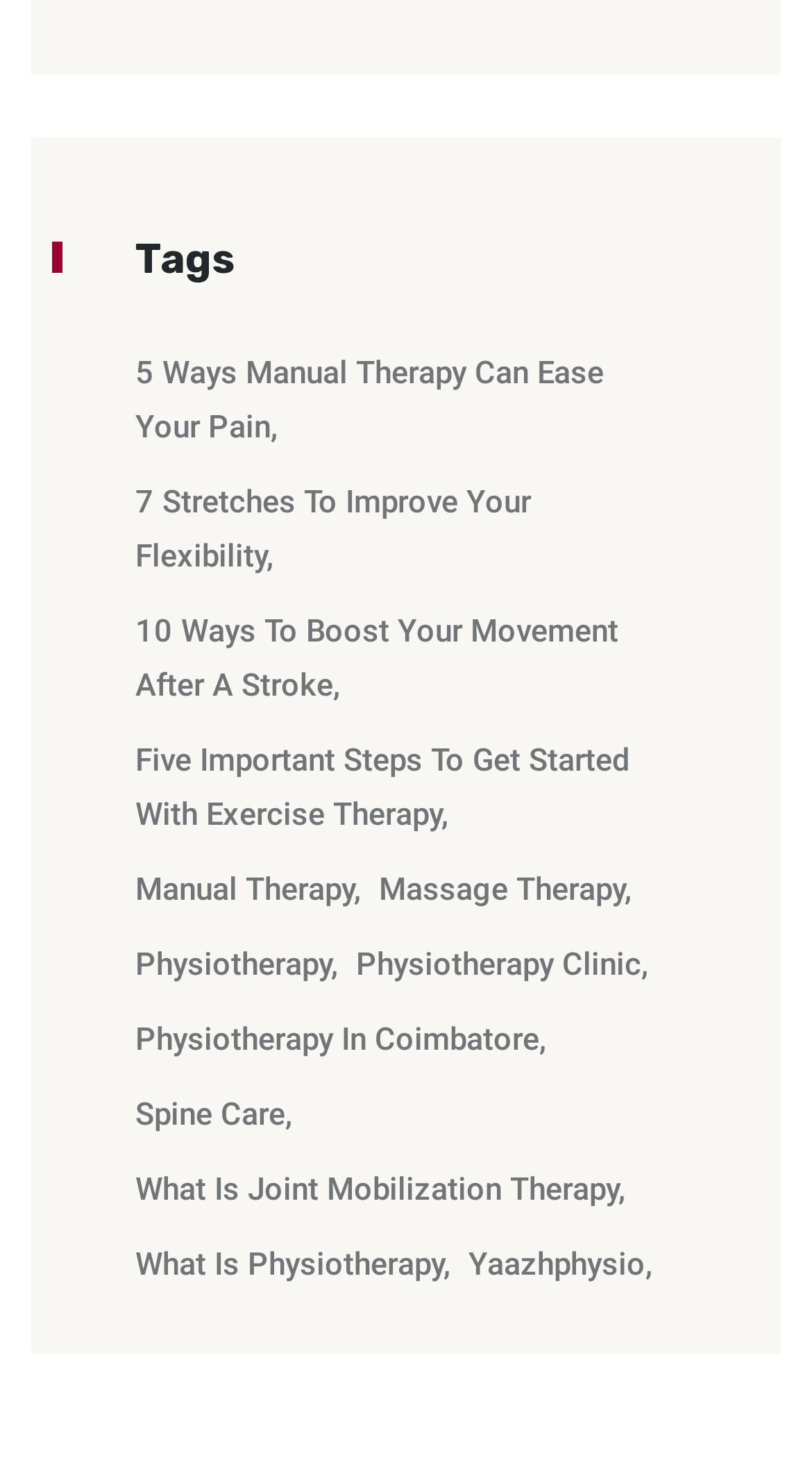Identify the bounding box coordinates of the region that should be clicked to execute the following instruction: "Click on 'News'".

None